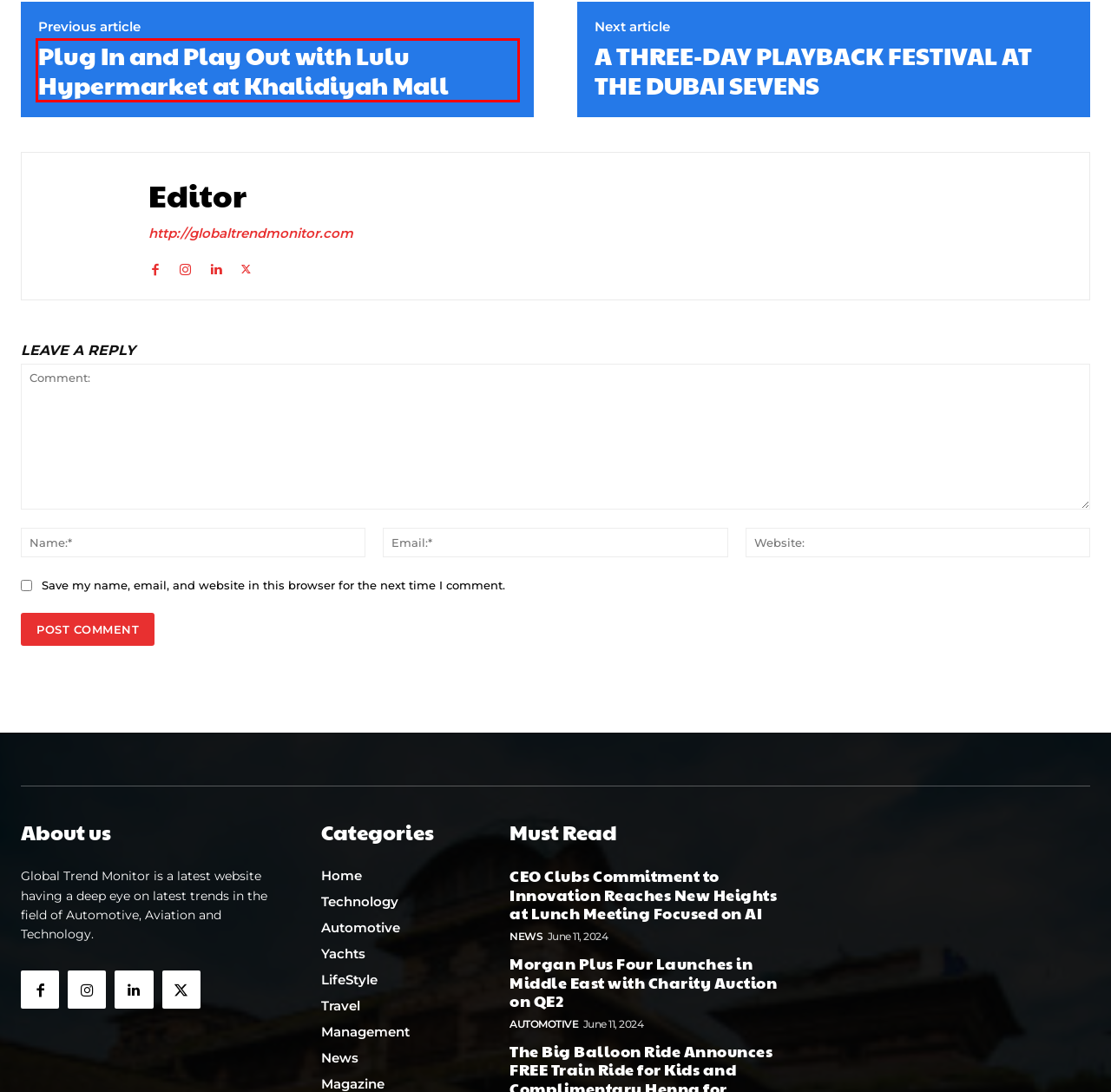Analyze the webpage screenshot with a red bounding box highlighting a UI element. Select the description that best matches the new webpage after clicking the highlighted element. Here are the options:
A. Gargash Motors Unveils the All-New GAC M8: Redefining Luxury and Performance | Global Trend Monitor
B. A THREE-DAY PLAYBACK FESTIVAL AT THE DUBAI SEVENS | Global Trend Monitor
C. Expert Opinion | Global Trend Monitor
D. Plug In and Play Out with Lulu Hypermarket at Khalidiyah Mall | Global Trend Monitor
E. News | Global Trend Monitor
F. Finance | Global Trend Monitor
G. Oil & Gas | Global Trend Monitor
H. Retail | Global Trend Monitor

D